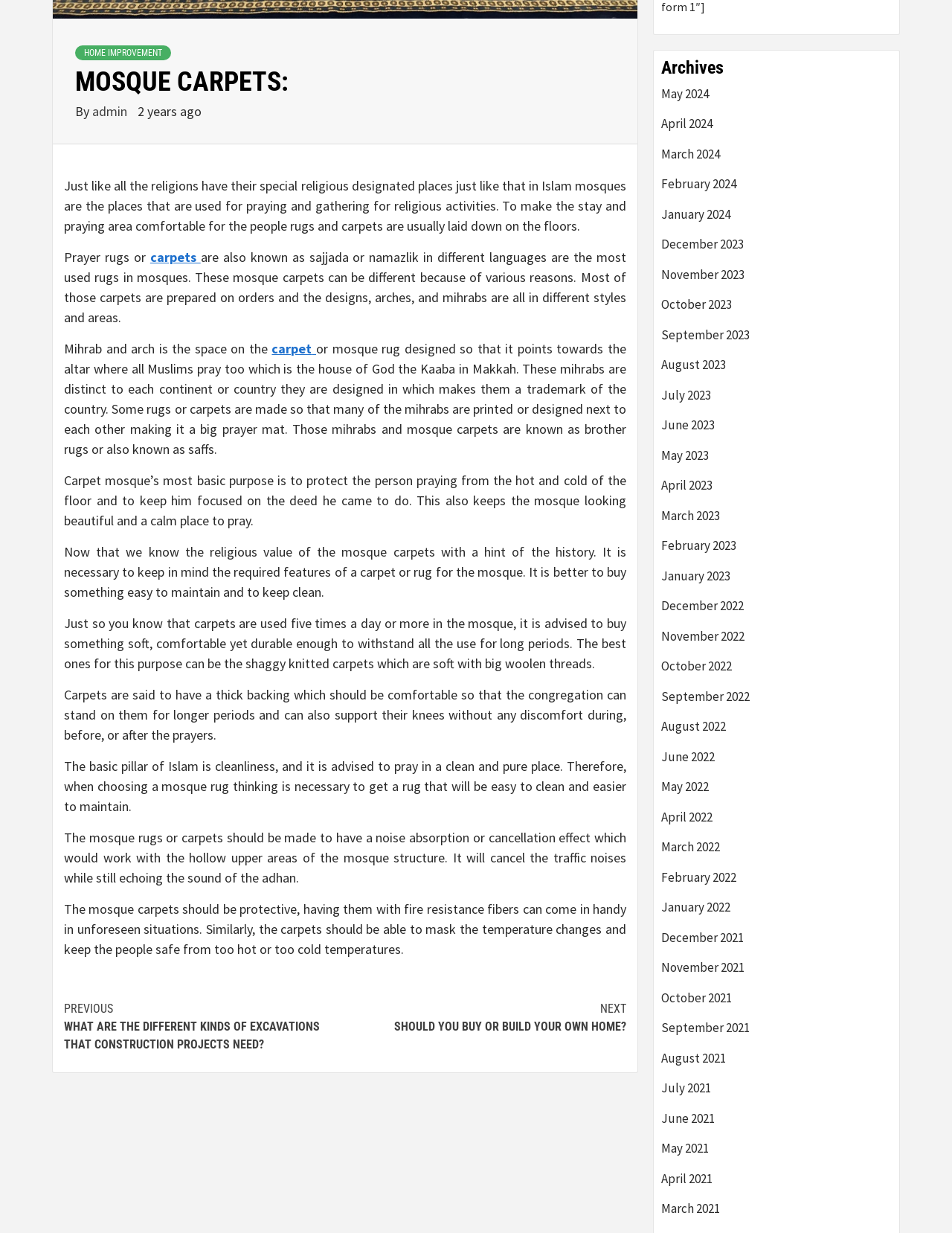How often are carpets used in a mosque?
Answer the question with as much detail as you can, using the image as a reference.

The webpage states that carpets are used five times a day or more in the mosque, which is why it is advised to buy something soft, comfortable yet durable enough to withstand all the use for long periods.